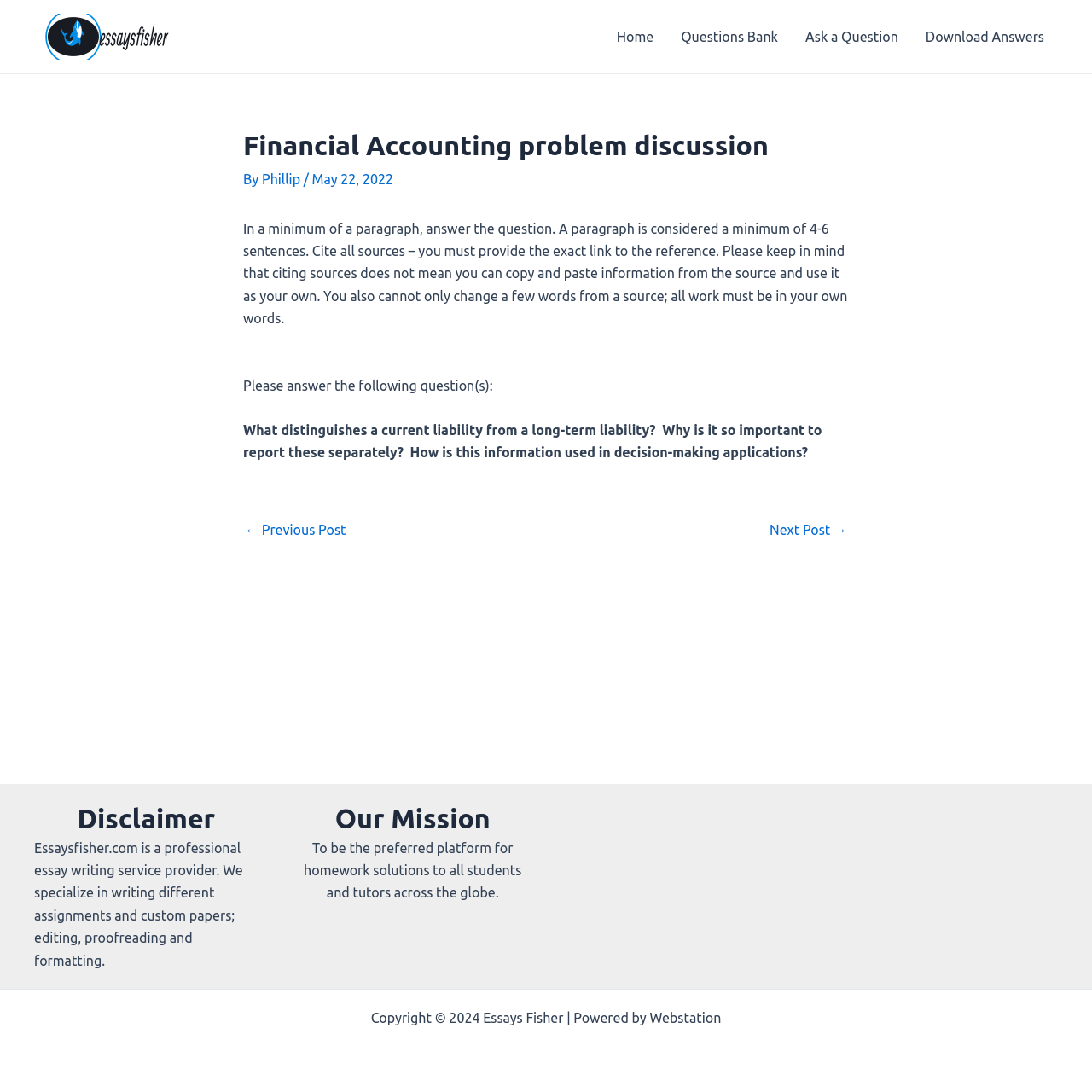Provide a brief response to the question below using a single word or phrase: 
What is the purpose of citing sources in the post?

To provide exact links to references